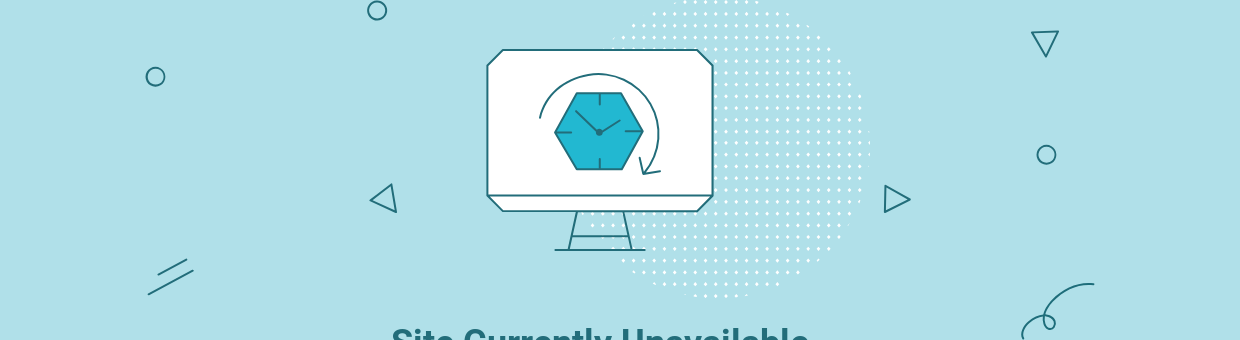What is the shape of the icon on the monitor?
Please utilize the information in the image to give a detailed response to the question.

The shape of the icon on the monitor is geometric, as described in the caption. The icon is said to resemble a clock or timer, which implies a geometric shape rather than an organic or free-form shape.